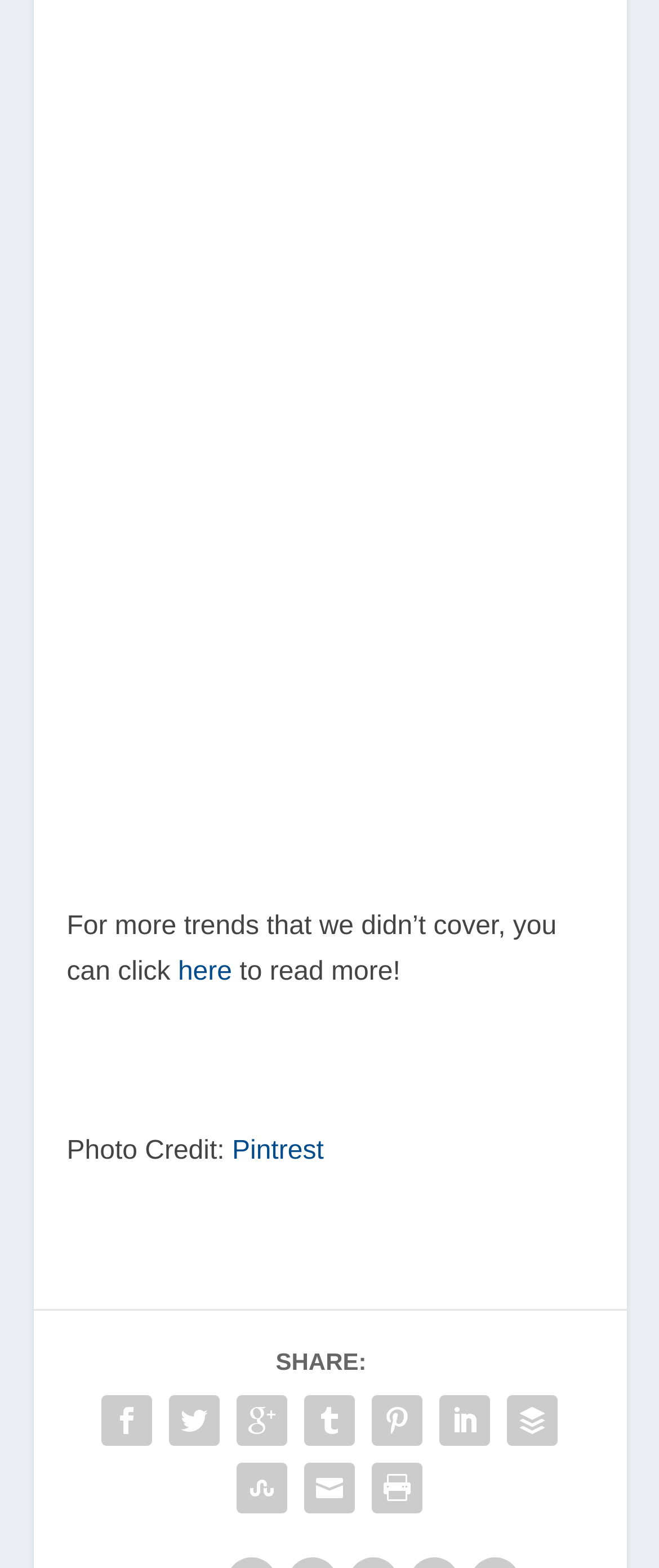Using the webpage screenshot, find the UI element described by here. Provide the bounding box coordinates in the format (top-left x, top-left y, bottom-right x, bottom-right y), ensuring all values are floating point numbers between 0 and 1.

[0.27, 0.611, 0.352, 0.629]